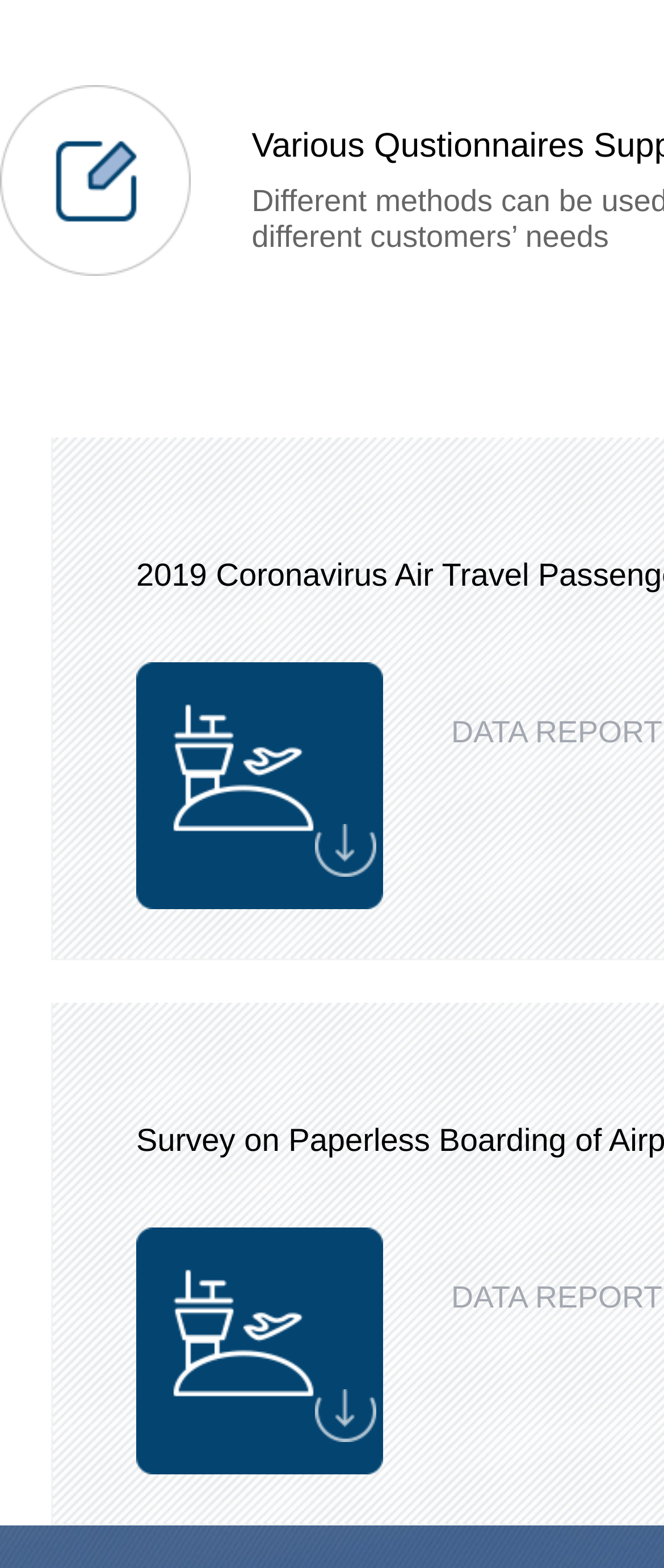How many data reports are accessible from the webpage?
Look at the screenshot and respond with one word or a short phrase.

At least two